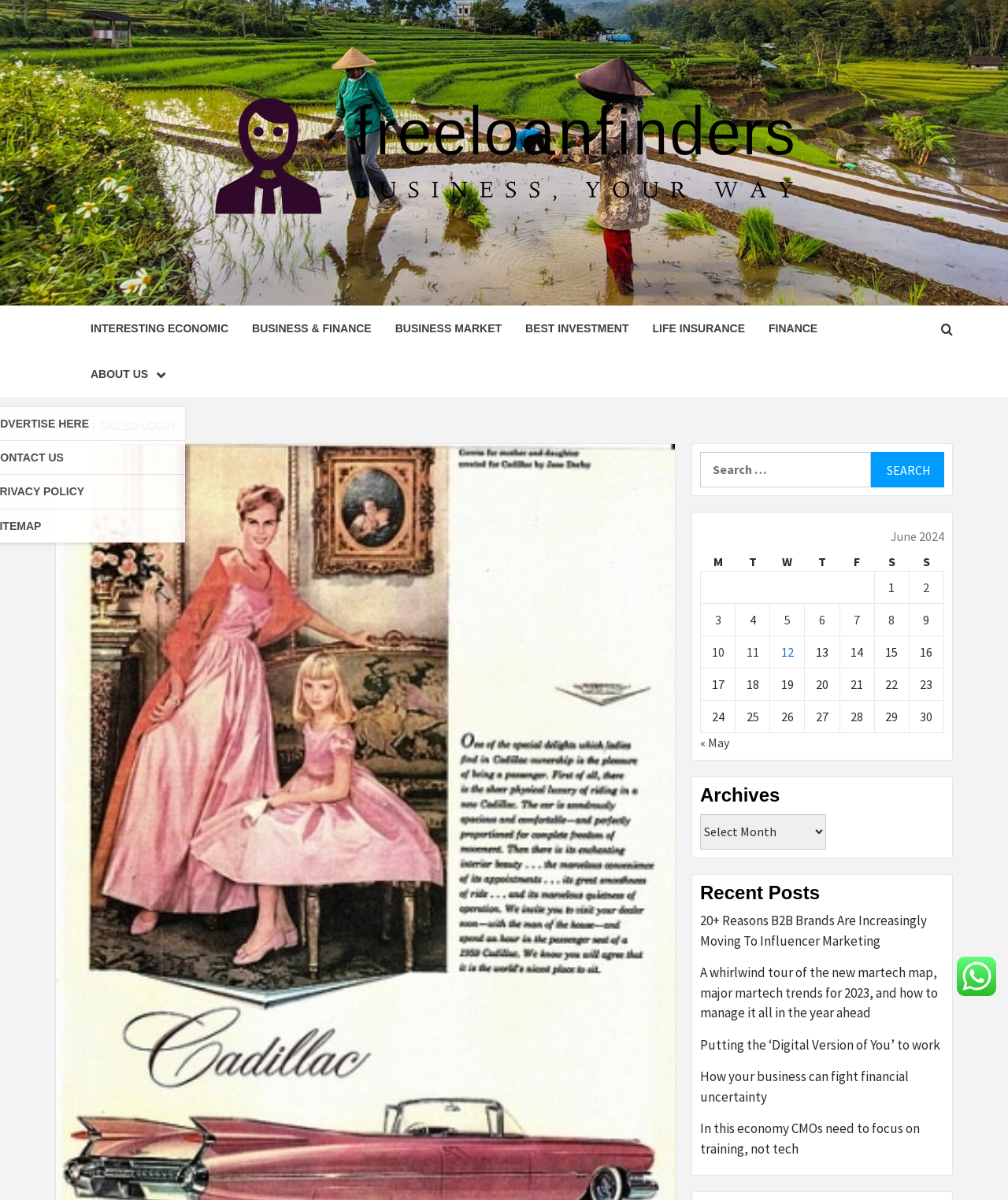Provide a brief response to the question below using one word or phrase:
What is the date range of the posts in the table?

June 2024